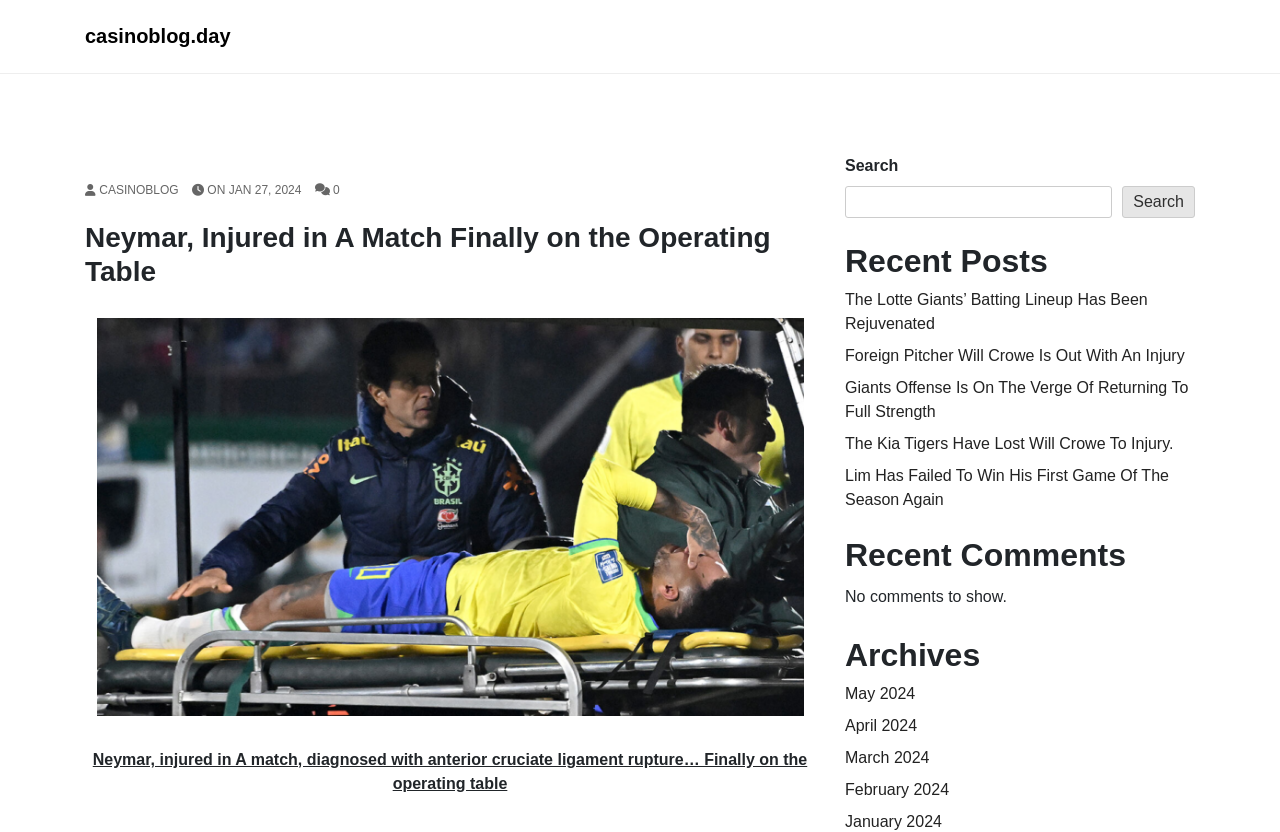Analyze the image and deliver a detailed answer to the question: Is there any comment shown on the webpage?

I looked at the 'Recent Comments' section and found the text 'No comments to show.', which indicates that there are no comments shown on the webpage.